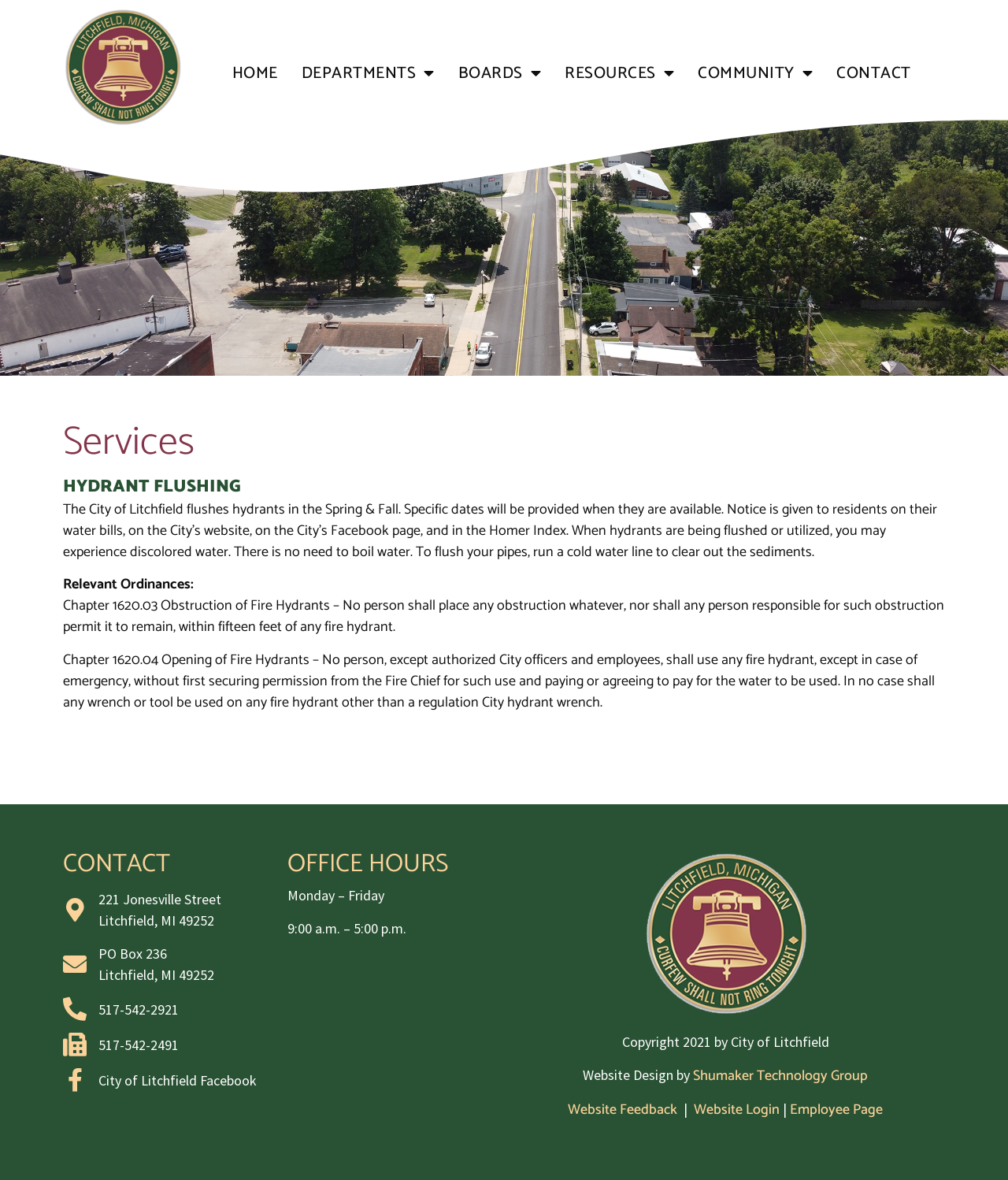What is the phone number of the City of Litchfield?
Respond with a short answer, either a single word or a phrase, based on the image.

517-542-2921